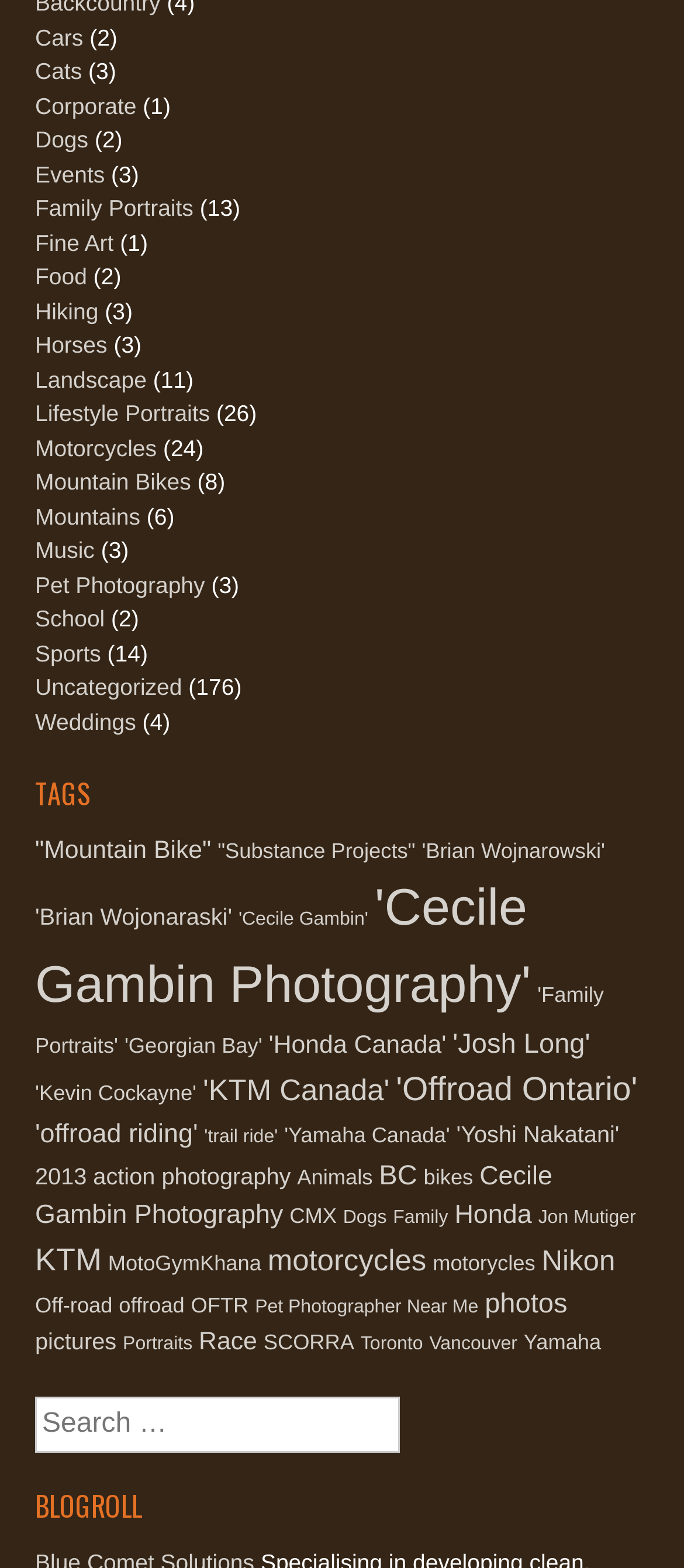Identify the bounding box coordinates for the UI element that matches this description: "Horses".

[0.051, 0.212, 0.157, 0.229]